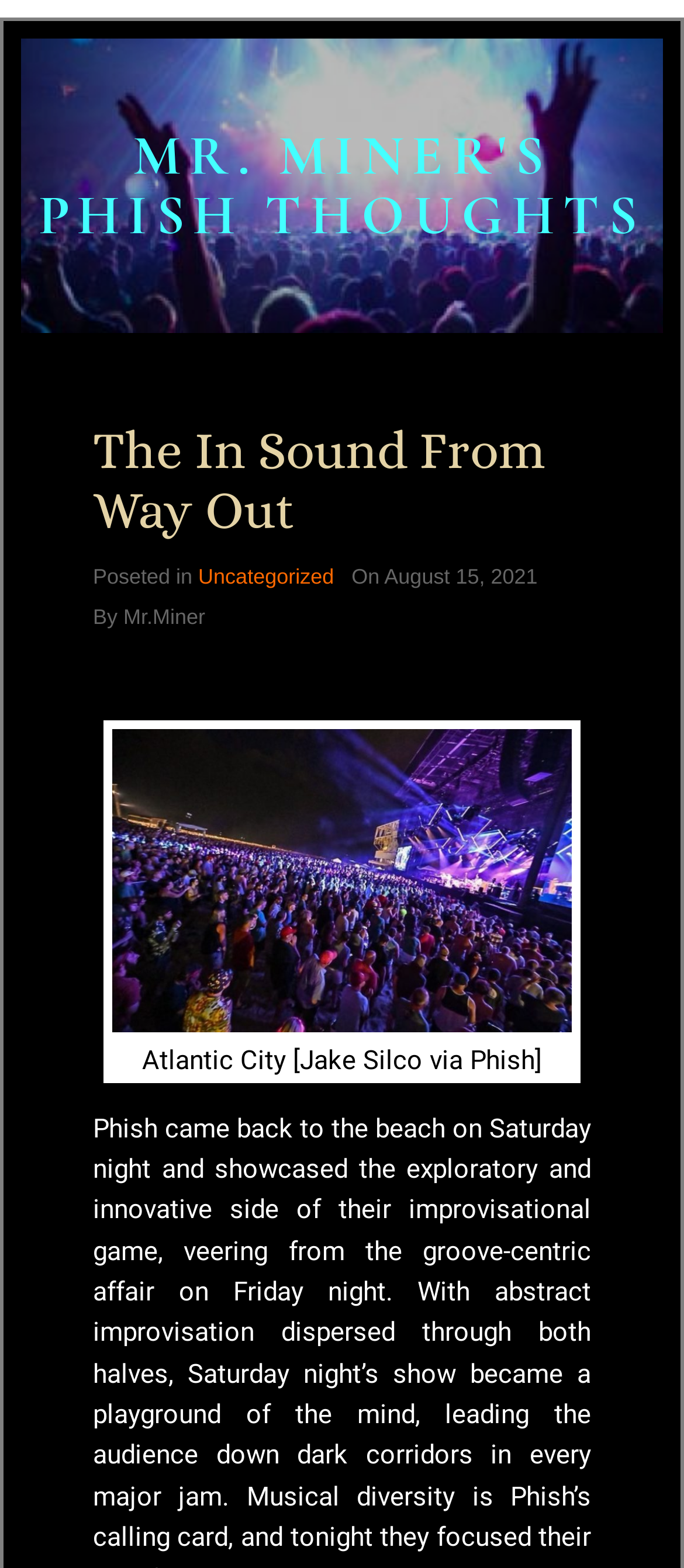Extract the text of the main heading from the webpage.

The In Sound From Way Out